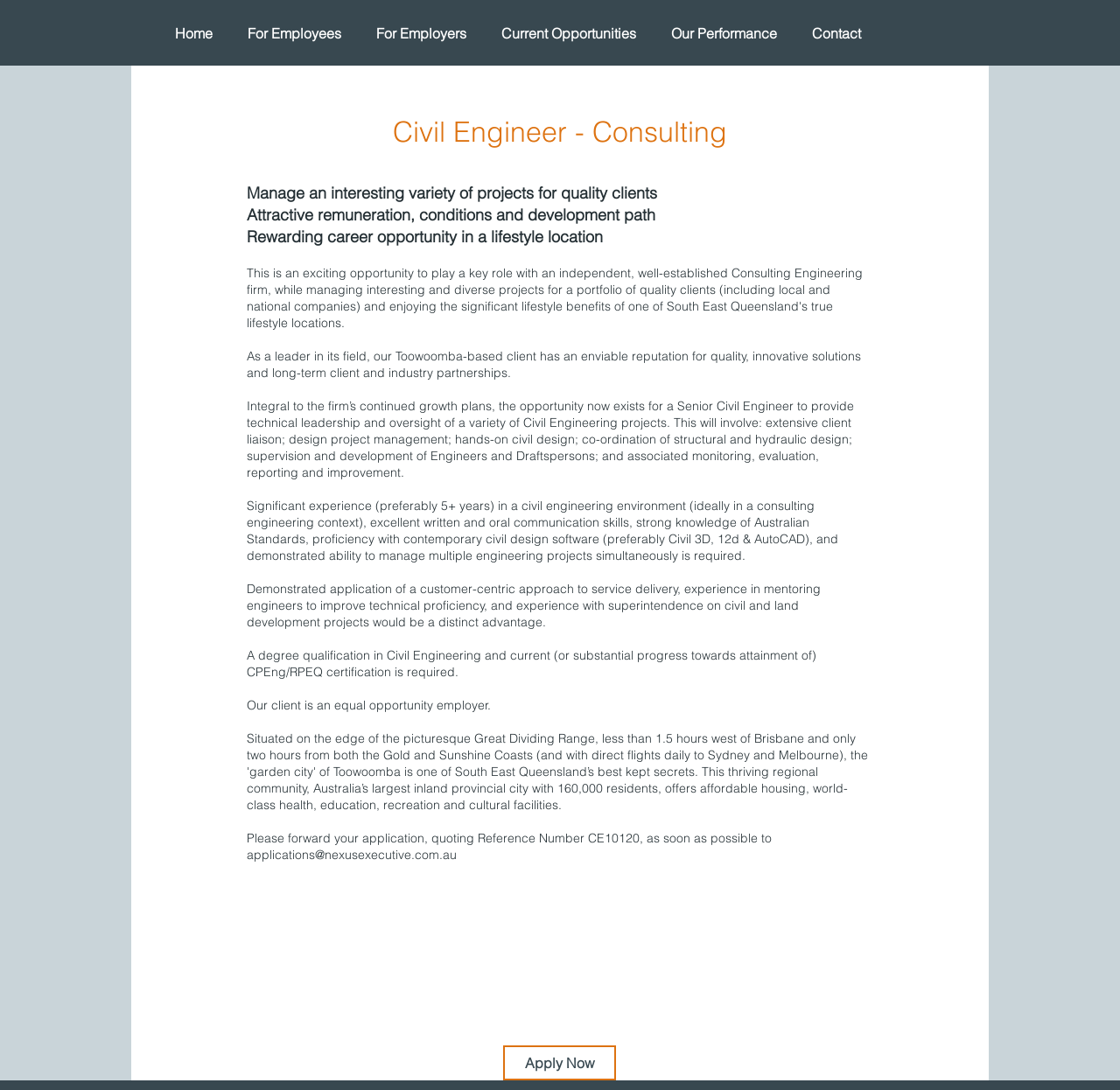Can you pinpoint the bounding box coordinates for the clickable element required for this instruction: "Send email to applications@nexusexecutive.com.au"? The coordinates should be four float numbers between 0 and 1, i.e., [left, top, right, bottom].

[0.22, 0.777, 0.408, 0.791]